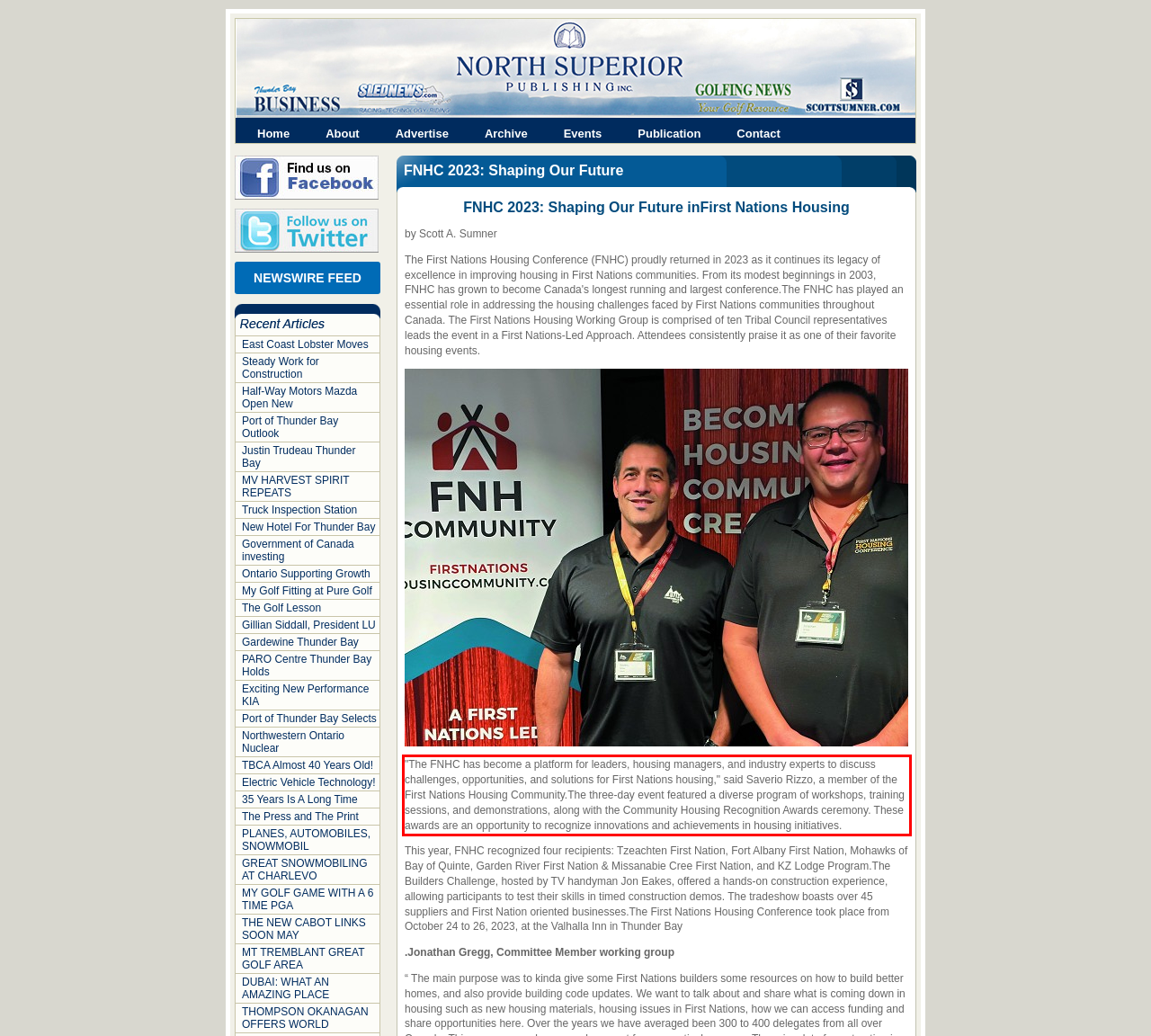Inspect the webpage screenshot that has a red bounding box and use OCR technology to read and display the text inside the red bounding box.

"The FNHC has become a platform for leaders, housing managers, and industry experts to discuss challenges, opportunities, and solutions for First Nations housing," said Saverio Rizzo, a member of the First Nations Housing Community.The three-day event featured a diverse program of workshops, training sessions, and demonstrations, along with the Community Housing Recognition Awards ceremony. These awards are an opportunity to recognize innovations and achievements in housing initiatives.